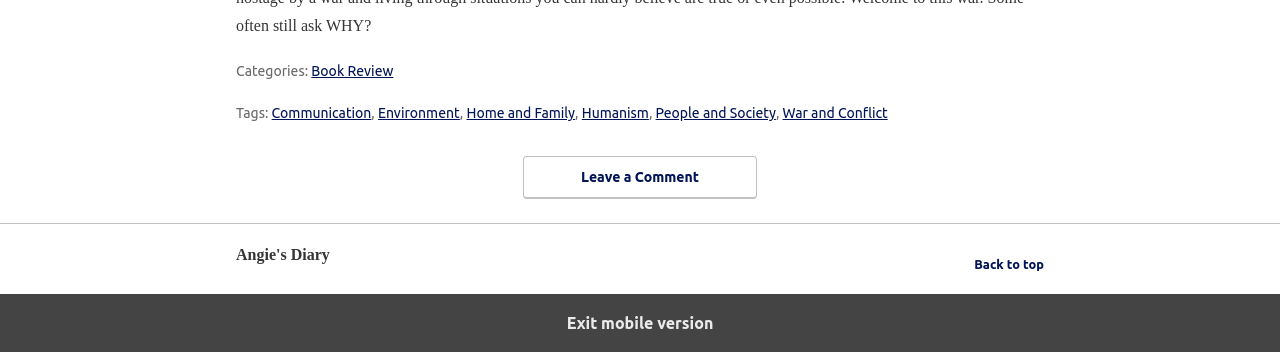Please identify the bounding box coordinates of the clickable region that I should interact with to perform the following instruction: "Back to top". The coordinates should be expressed as four float numbers between 0 and 1, i.e., [left, top, right, bottom].

[0.761, 0.715, 0.816, 0.787]